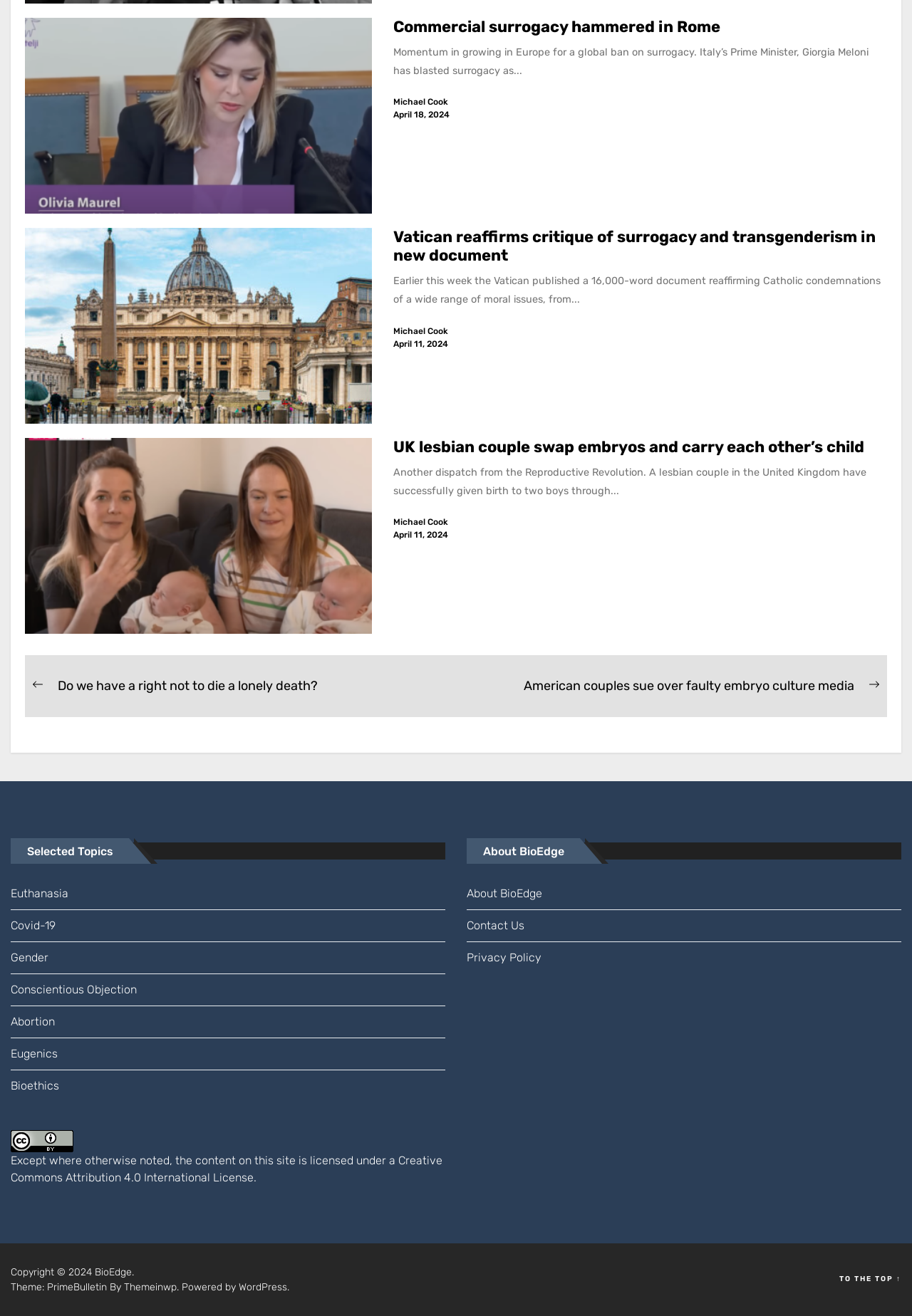Please give a short response to the question using one word or a phrase:
Who is the author of the first article?

Michael Cook